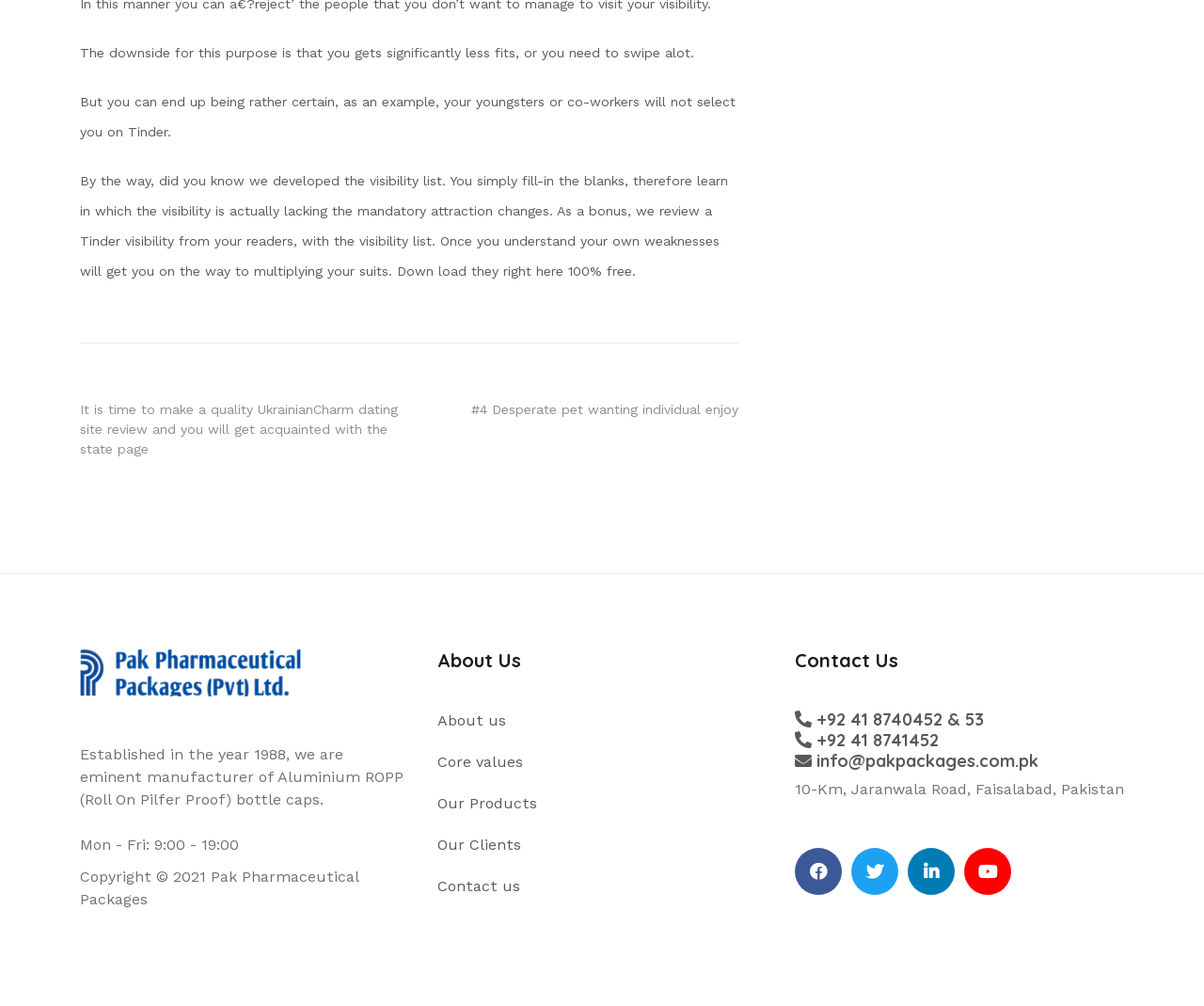What is the contact phone number of Pak Pharmaceutical Packages?
Based on the visual, give a brief answer using one word or a short phrase.

+92 41 8740452 & 53